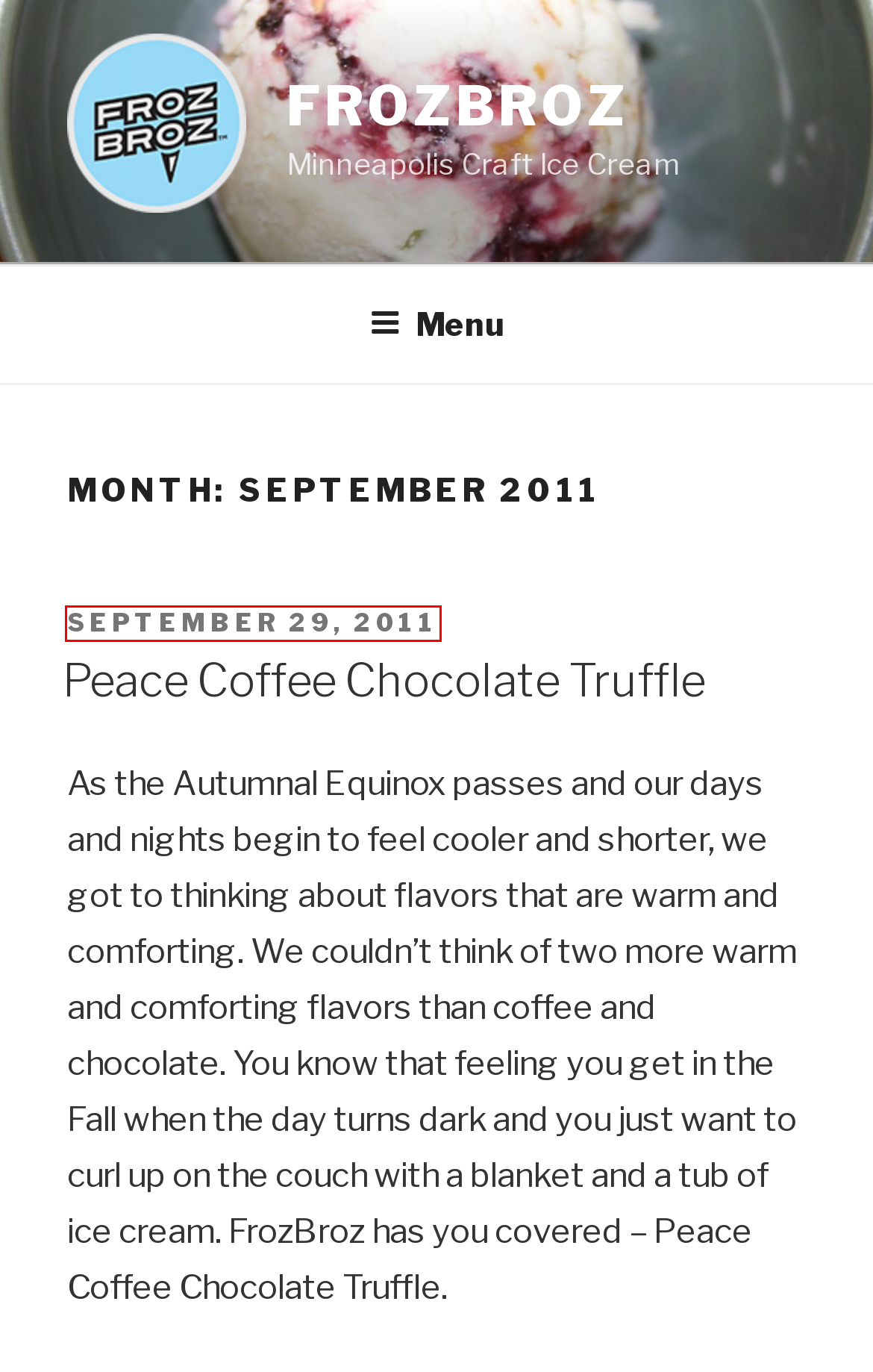Observe the screenshot of a webpage with a red bounding box highlighting an element. Choose the webpage description that accurately reflects the new page after the element within the bounding box is clicked. Here are the candidates:
A. November 2013 – FROZBROZ
B. June 2011 – FROZBROZ
C. August 2015 – FROZBROZ
D. FROZBROZ – Minneapolis Craft Ice Cream
E. May 2014 – FROZBROZ
F. December 2014 – FROZBROZ
G. CONTACT US – FROZBROZ
H. Peace Coffee Chocolate Truffle – FROZBROZ

H